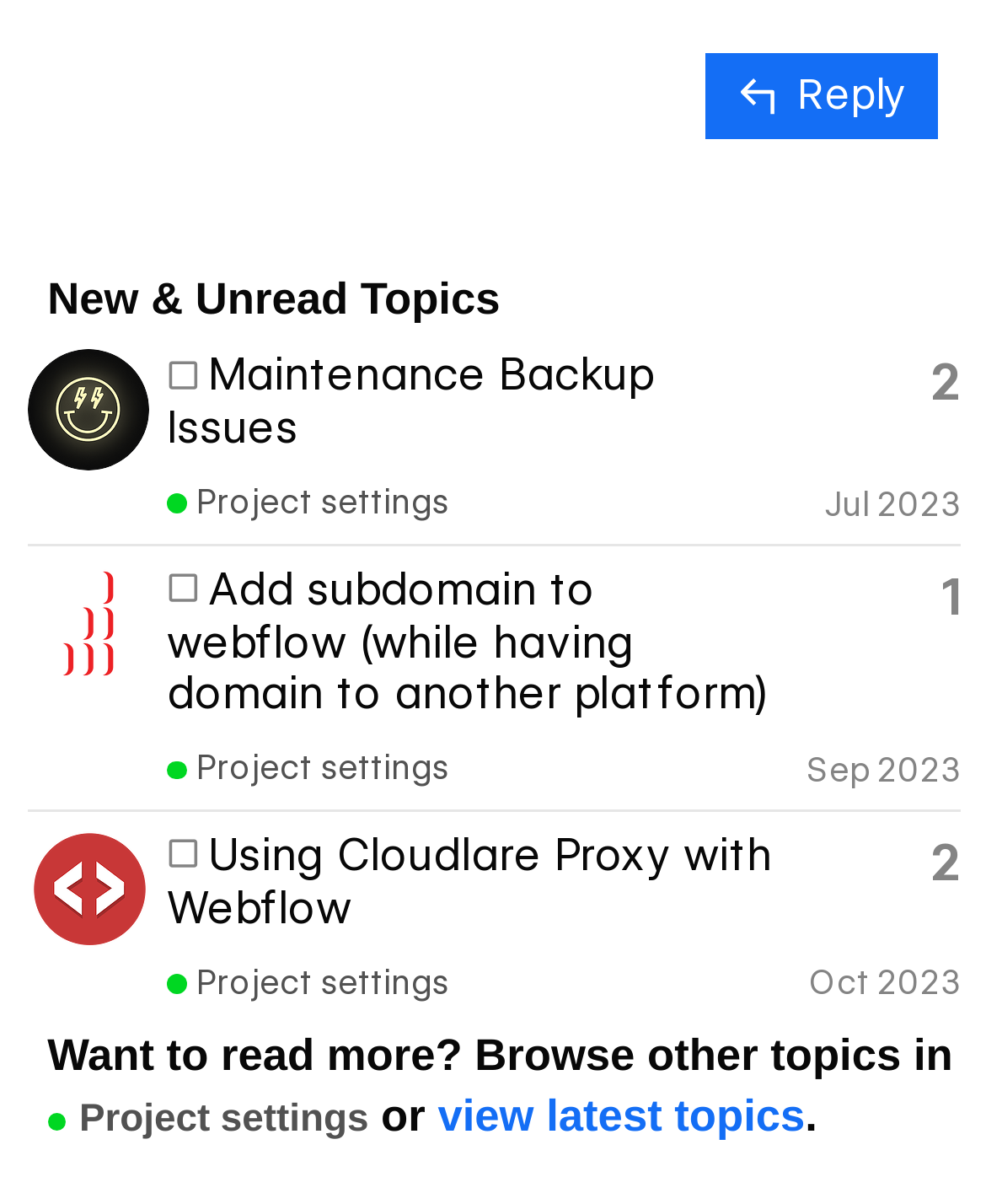Who is the latest poster of the first topic?
Answer the question with a single word or phrase by looking at the picture.

J8kes